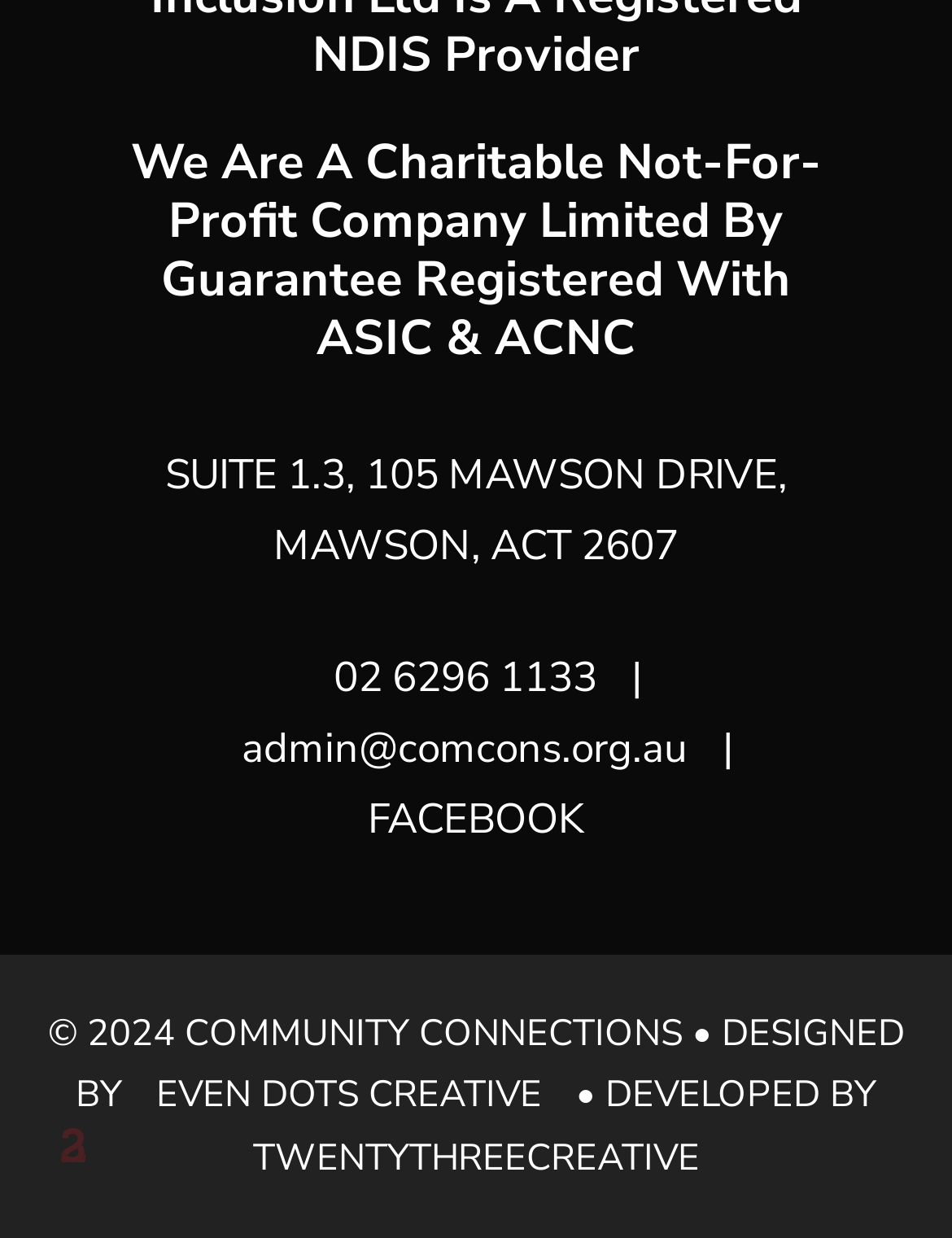Determine the bounding box coordinates of the UI element that matches the following description: "02 6296 1133". The coordinates should be four float numbers between 0 and 1 in the format [left, top, right, bottom].

[0.35, 0.525, 0.627, 0.57]